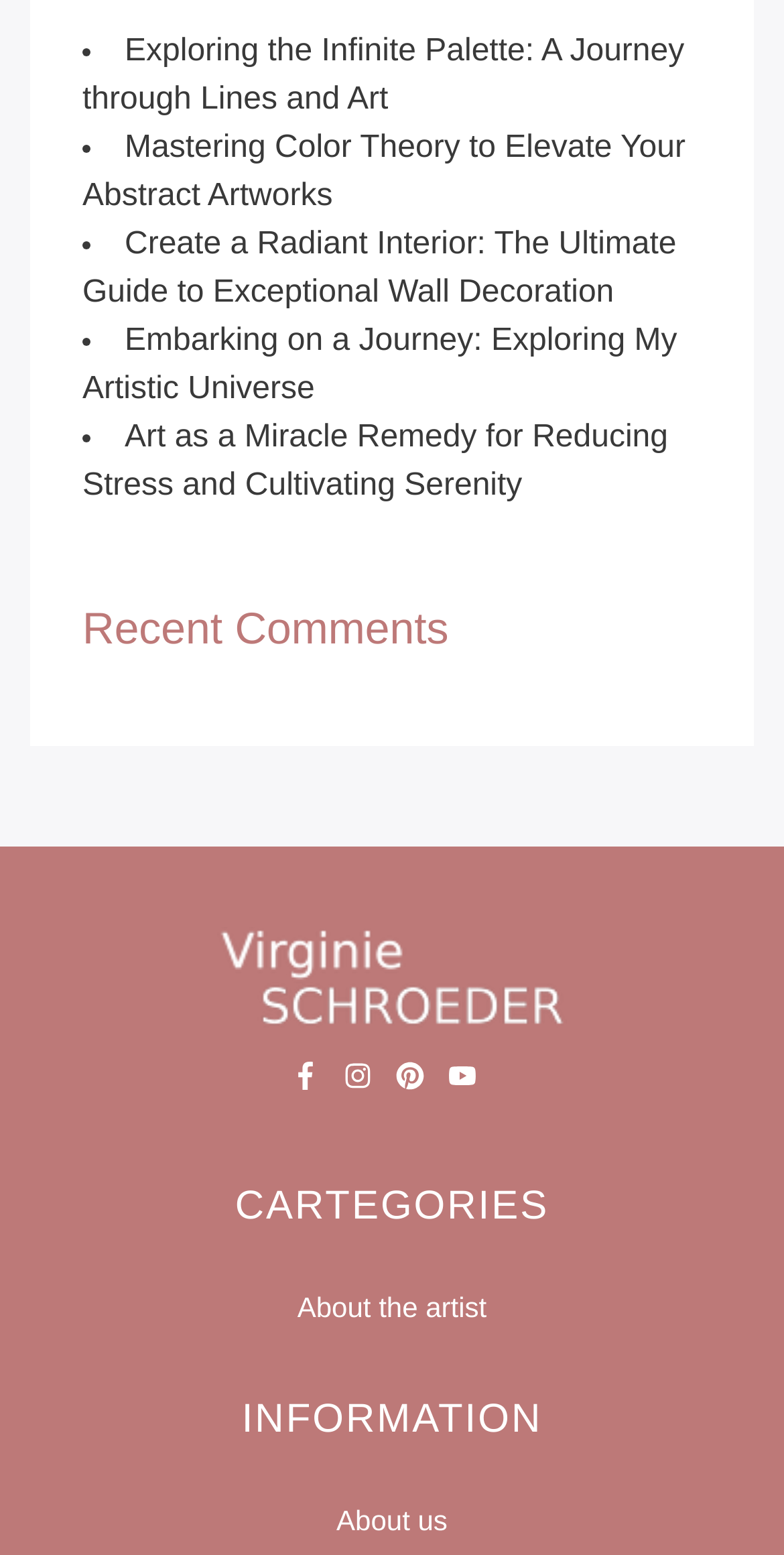Provide the bounding box coordinates of the UI element this sentence describes: "About us".

[0.038, 0.965, 0.962, 0.991]